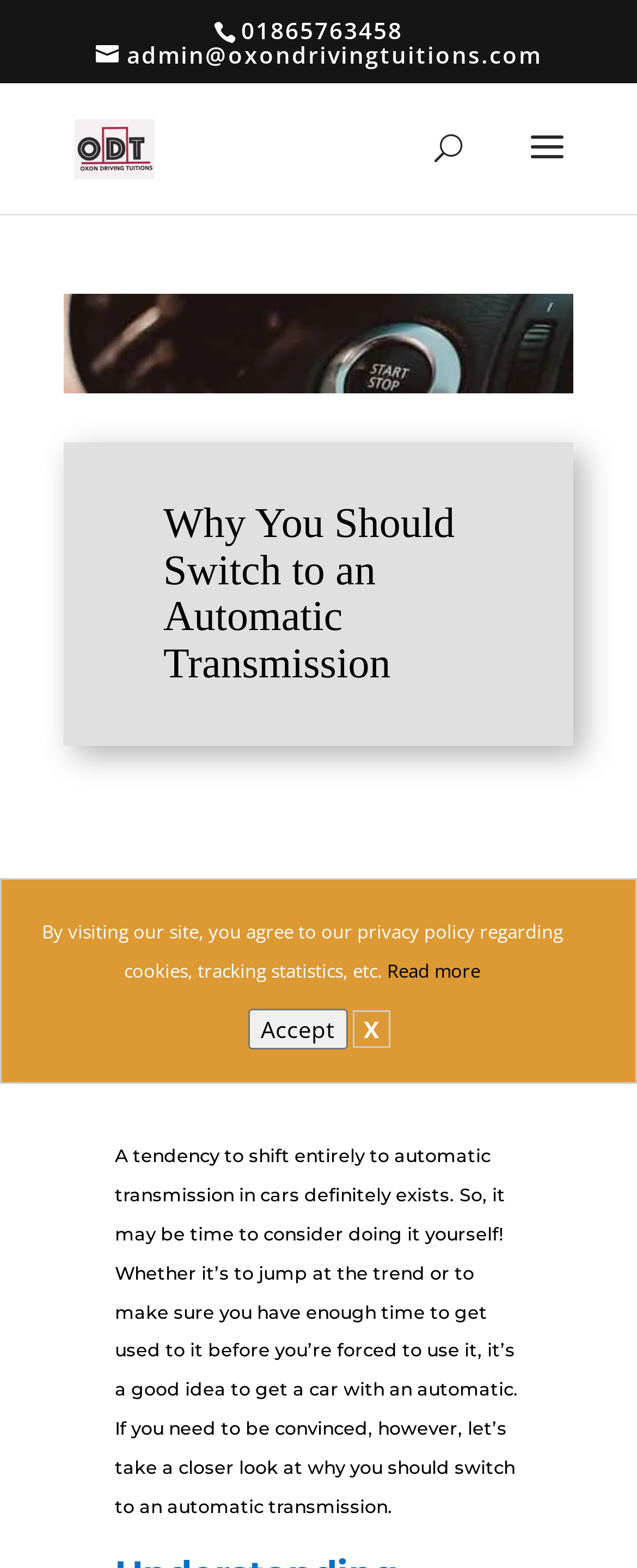Is there a search function on the webpage?
Craft a detailed and extensive response to the question.

The search function can be found by looking at the search element and the corresponding searchbox element with the OCR text 'Search for:'.